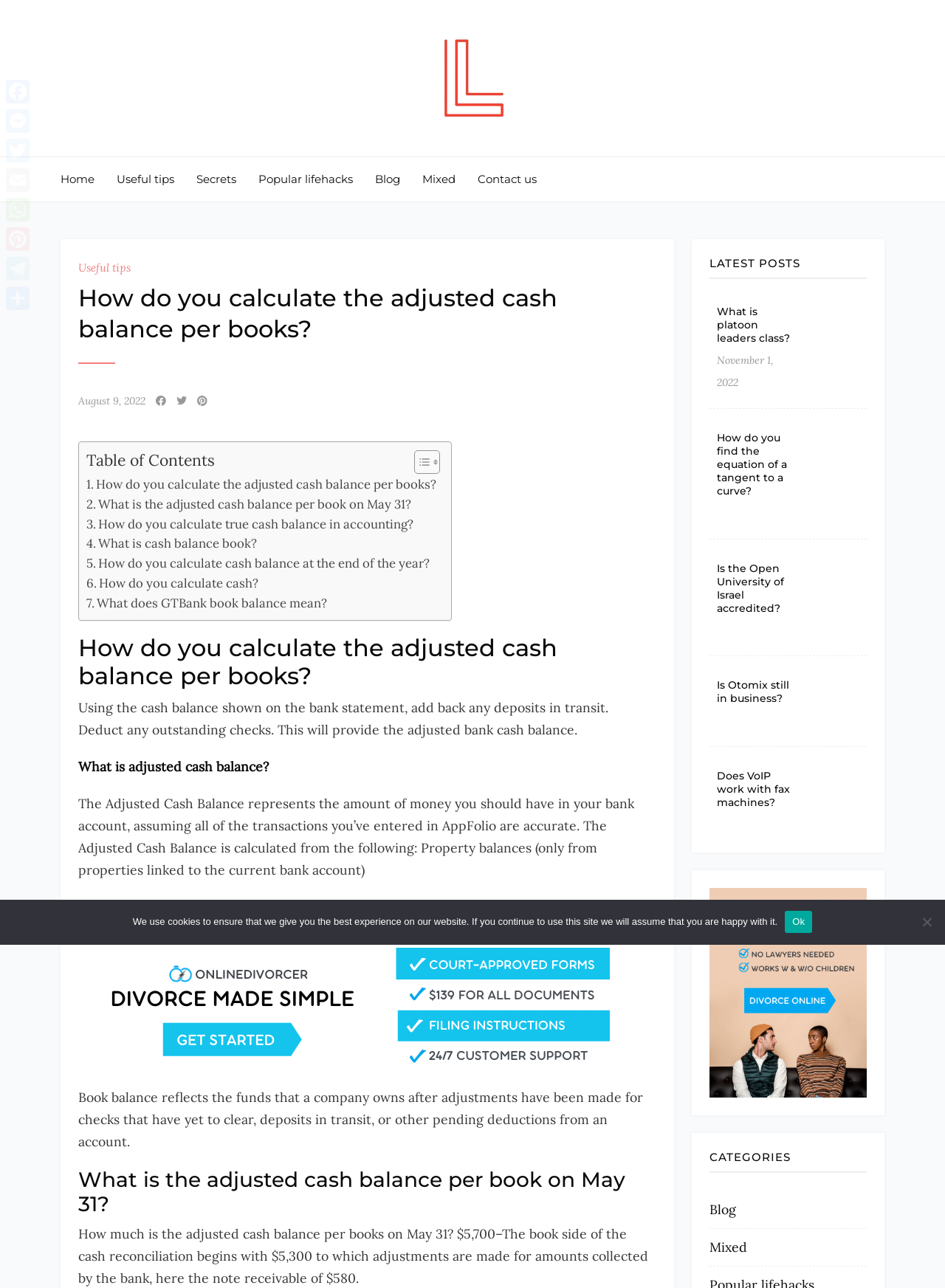Please find the bounding box coordinates of the element that needs to be clicked to perform the following instruction: "Check 'Table of Content'". The bounding box coordinates should be four float numbers between 0 and 1, represented as [left, top, right, bottom].

[0.427, 0.349, 0.462, 0.369]